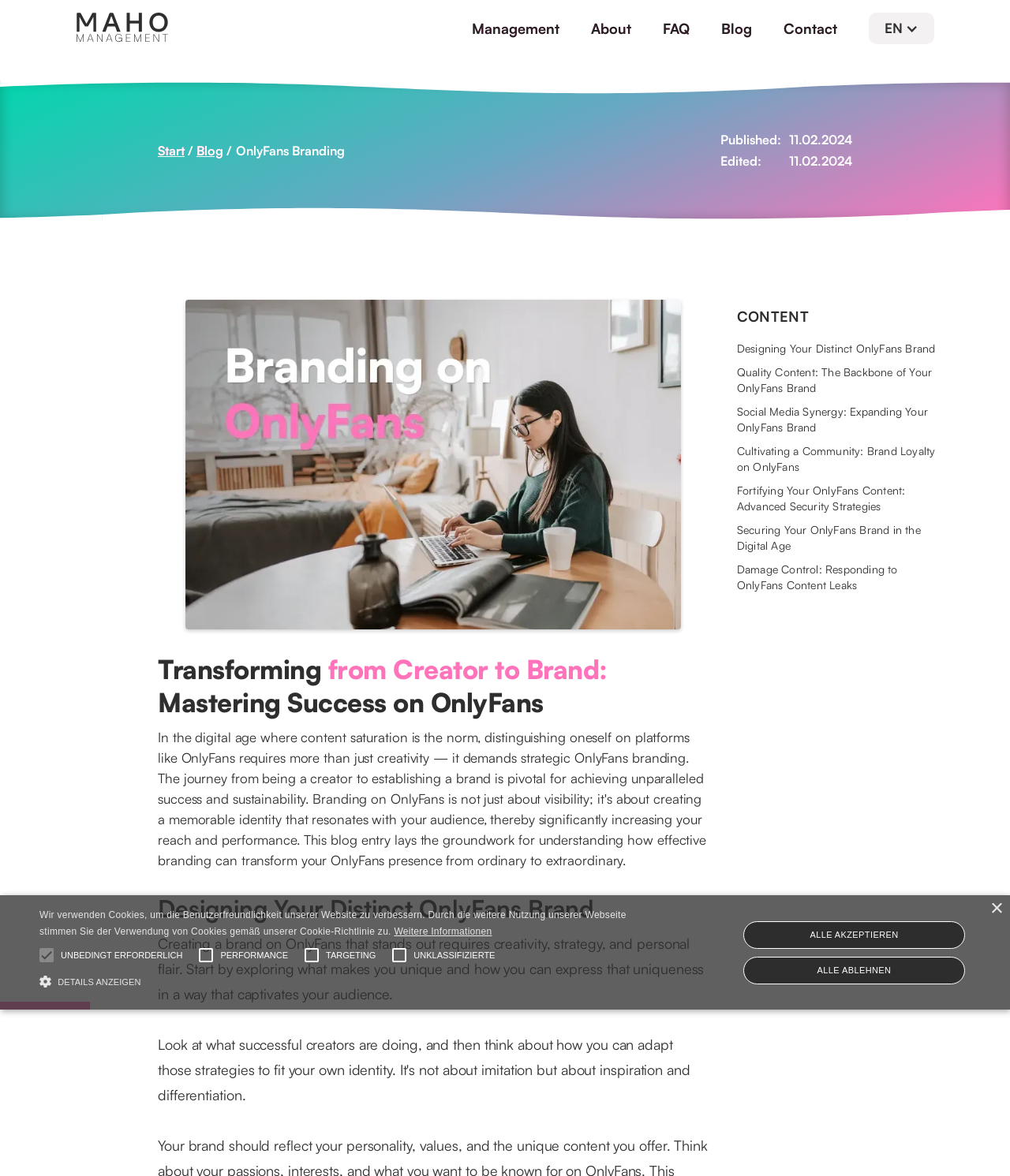Can you find the bounding box coordinates for the element that needs to be clicked to execute this instruction: "Click the 'Designing Your Distinct OnlyFans Brand' link"? The coordinates should be given as four float numbers between 0 and 1, i.e., [left, top, right, bottom].

[0.73, 0.29, 0.938, 0.303]